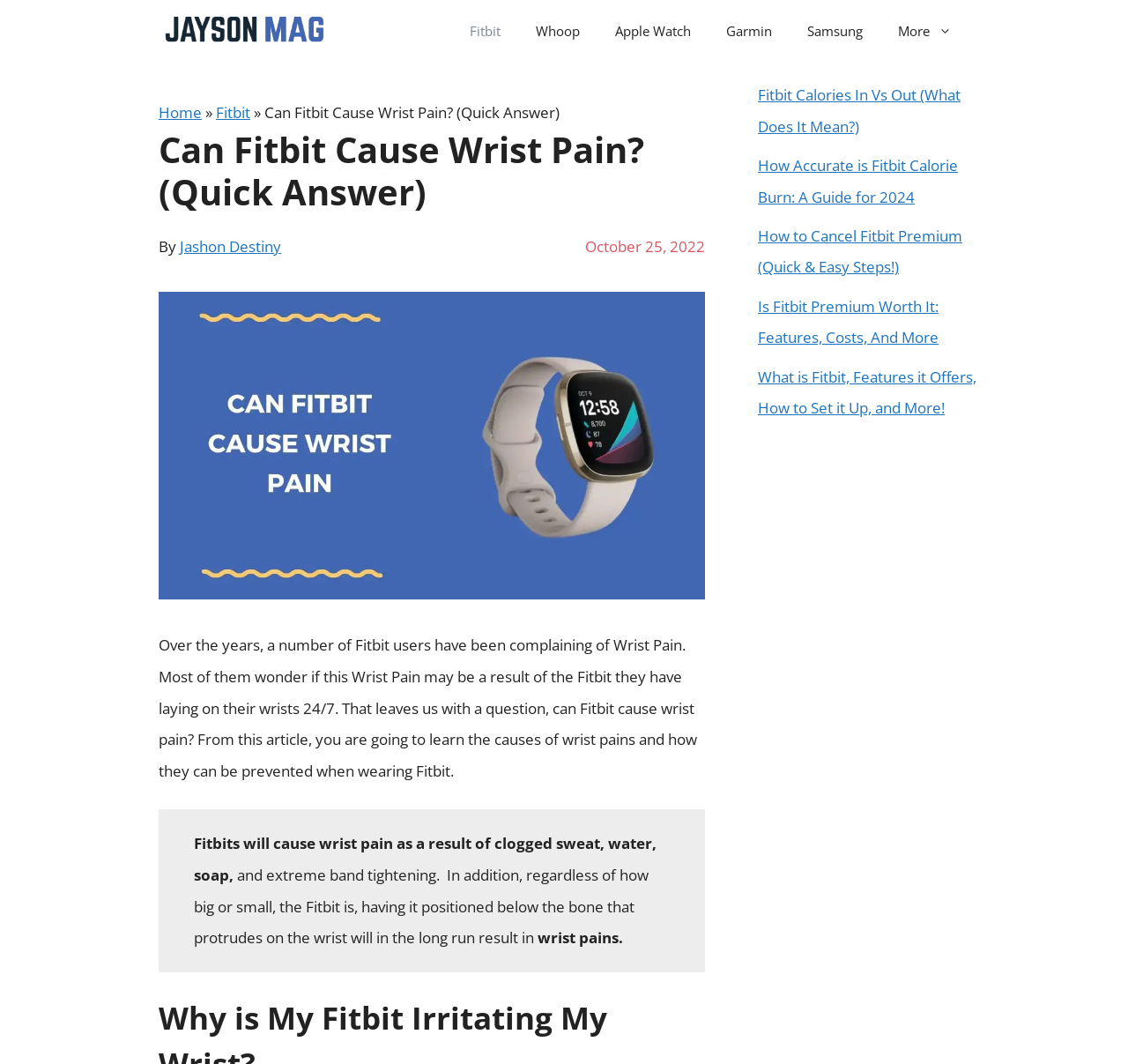Please respond to the question with a concise word or phrase:
What is the main topic of the article?

Fitbit causing wrist pain